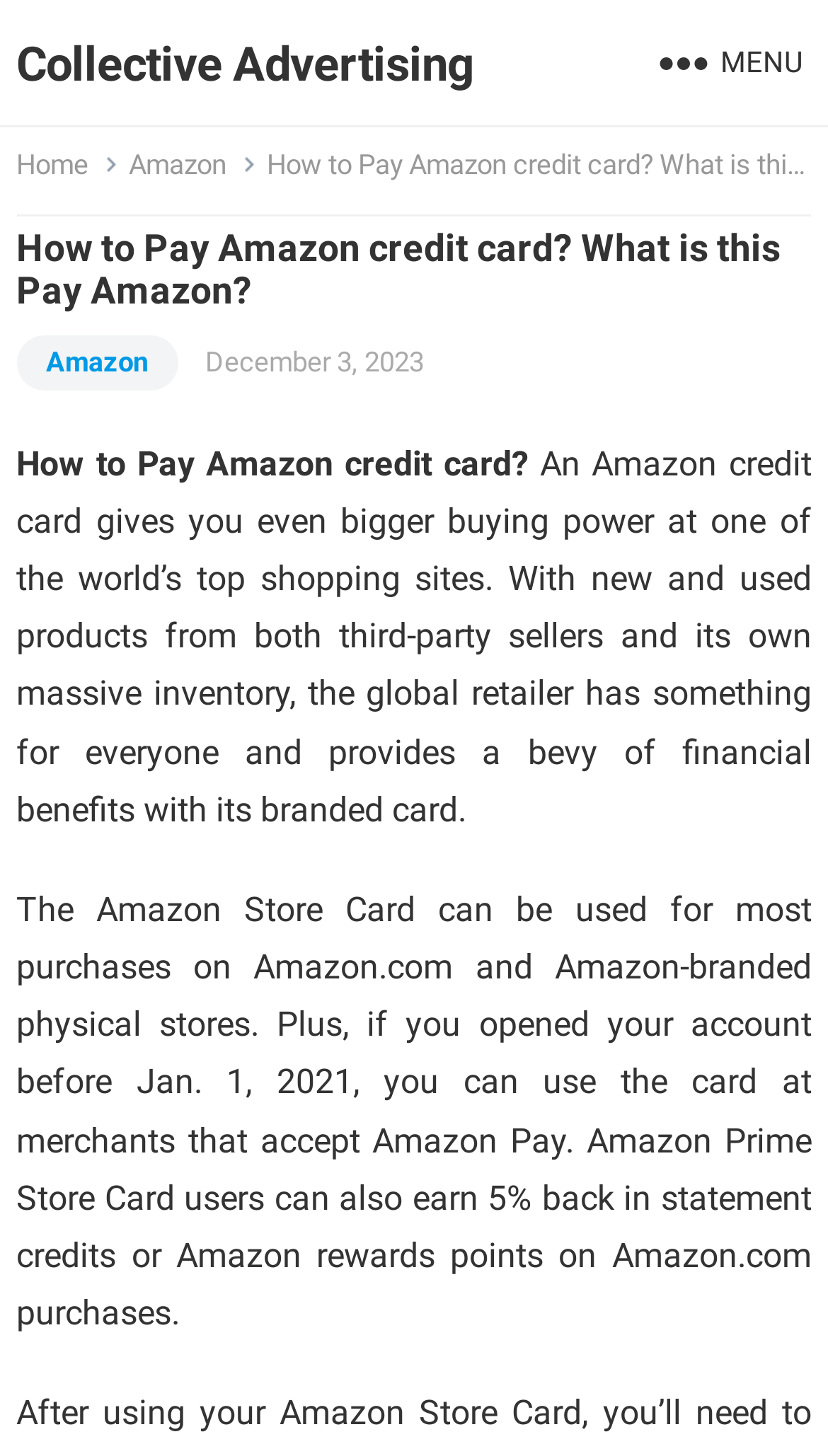What is the relationship between Amazon Pay and the Amazon credit card?
Please provide a single word or phrase answer based on the image.

Card can be used at merchants that accept Amazon Pay